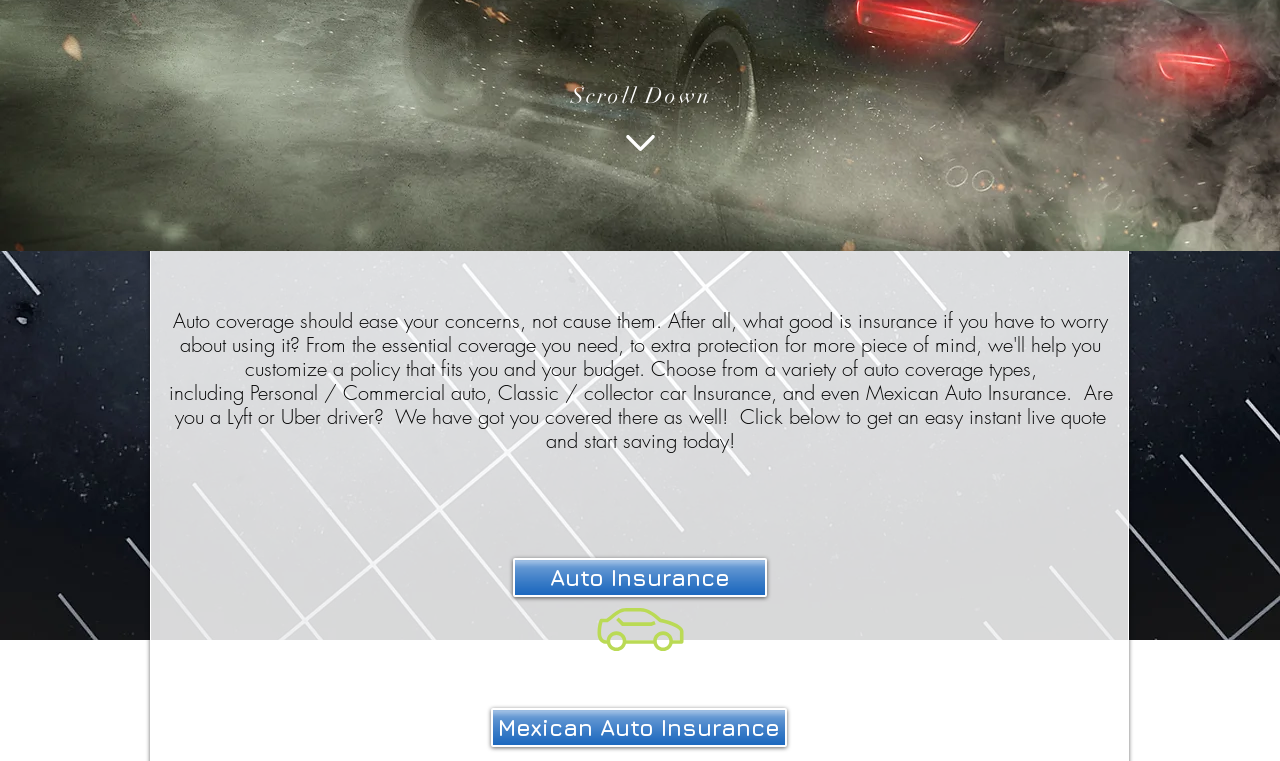Locate the UI element that matches the description Mexican Auto Insurance in the webpage screenshot. Return the bounding box coordinates in the format (top-left x, top-left y, bottom-right x, bottom-right y), with values ranging from 0 to 1.

[0.384, 0.93, 0.615, 0.982]